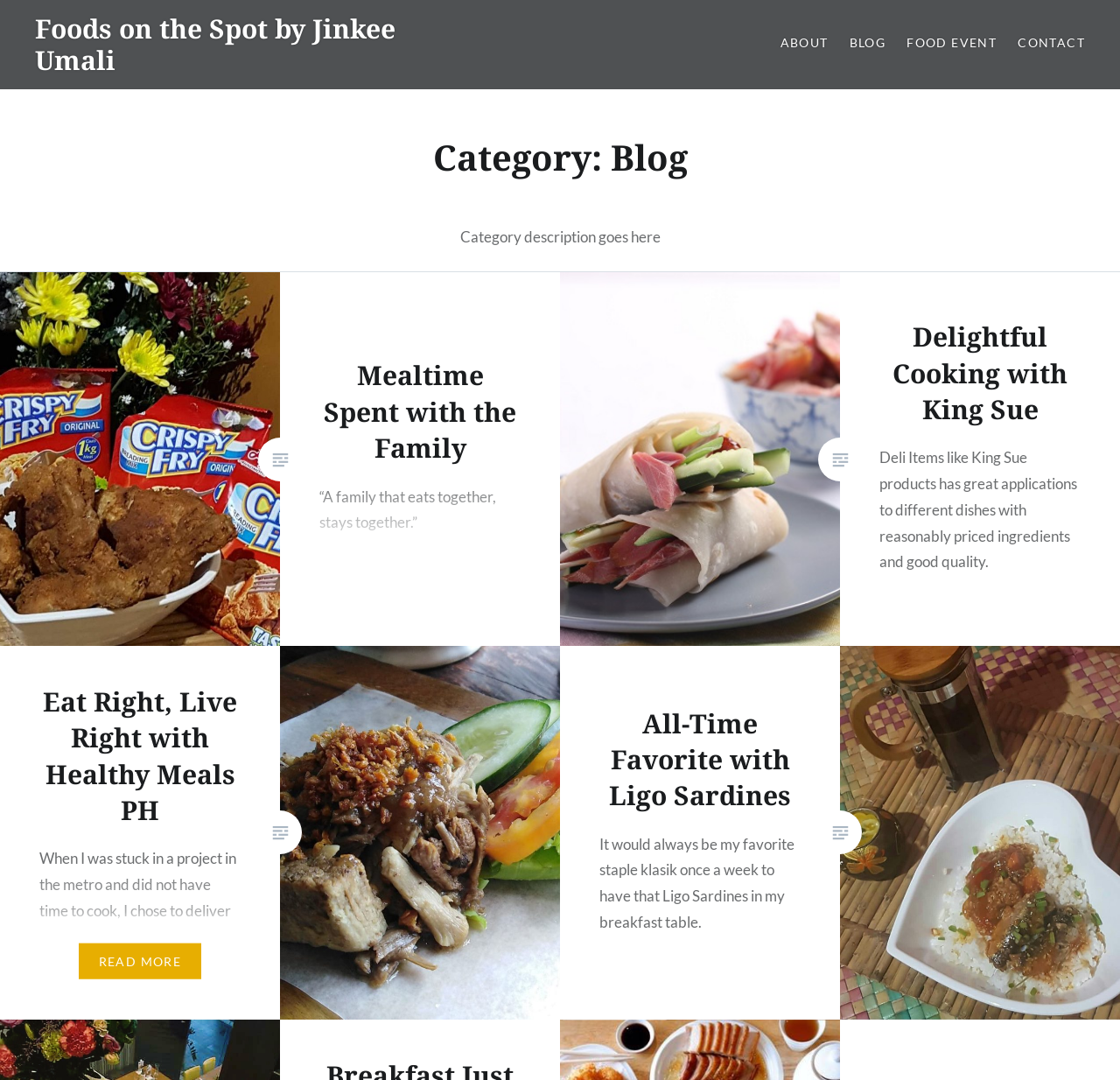Can you extract the headline from the webpage for me?

Foods on the Spot by Jinkee Umali